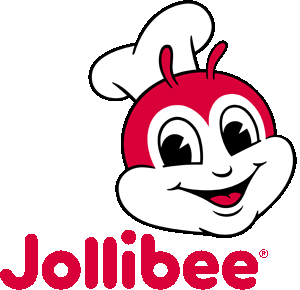What is Jollibee Foods Corporation known for?
Relying on the image, give a concise answer in one word or a brief phrase.

Diverse menu and global presence